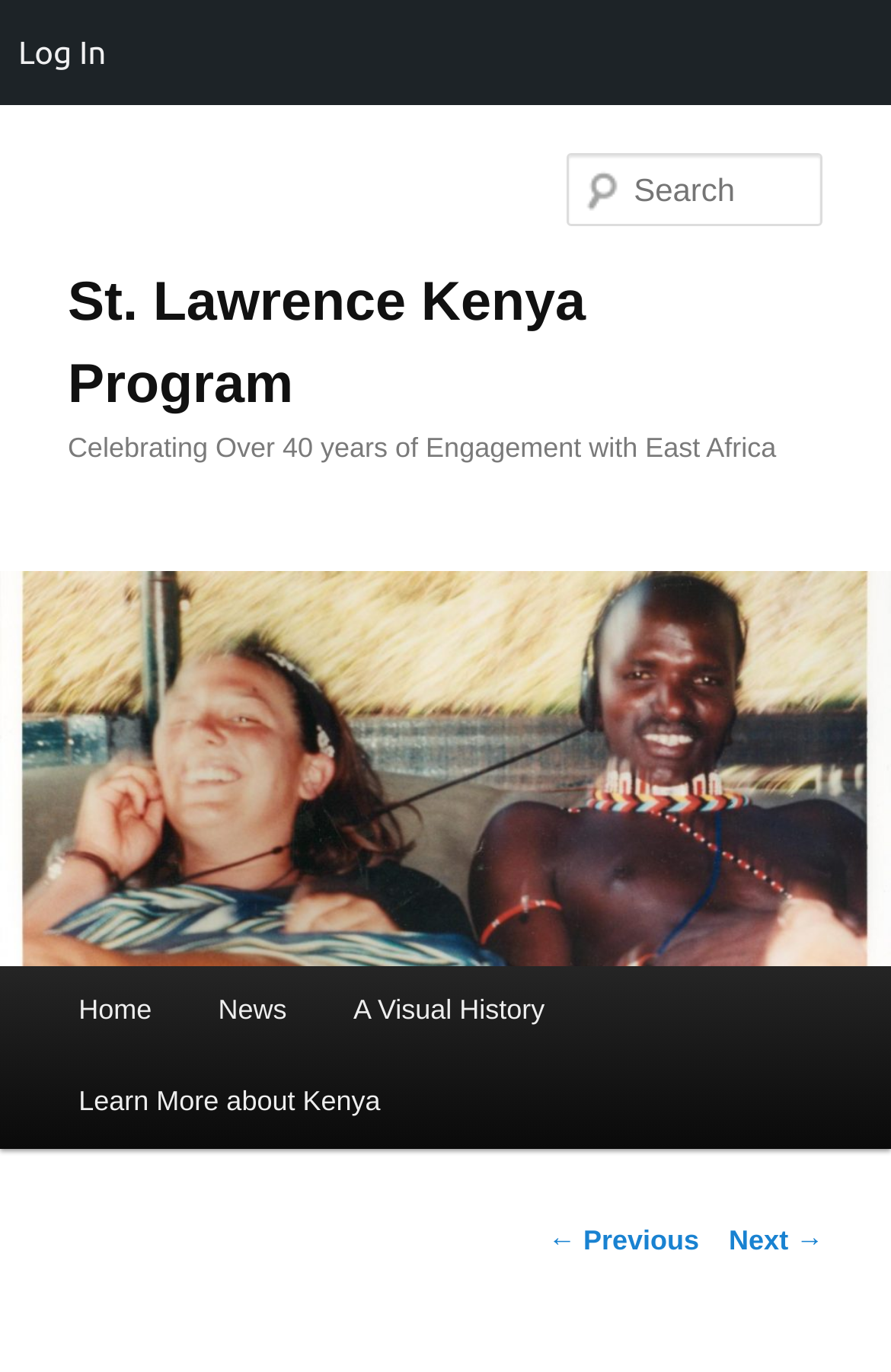Provide a short, one-word or phrase answer to the question below:
What is the name of the program?

St. Lawrence Kenya Program